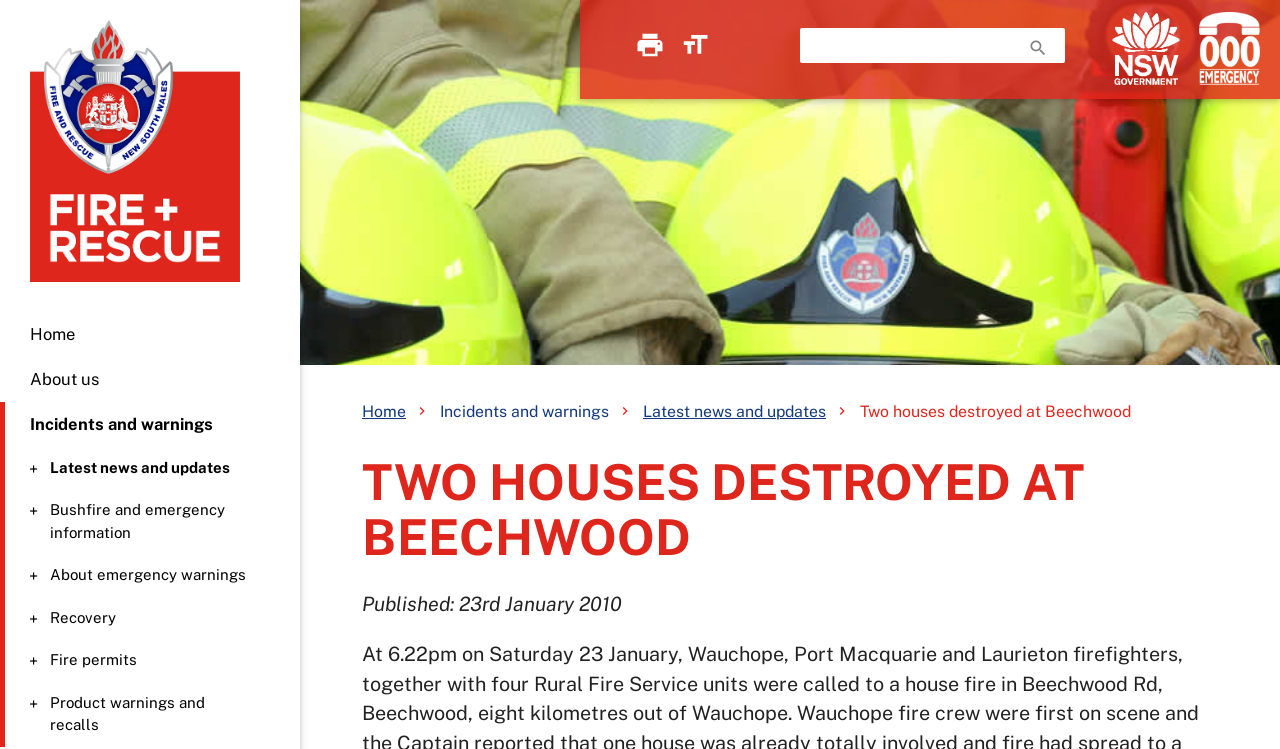What is the date of the published article?
Answer the question in as much detail as possible.

I found the published date in the static text element 'Published: 23rd January 2010'.